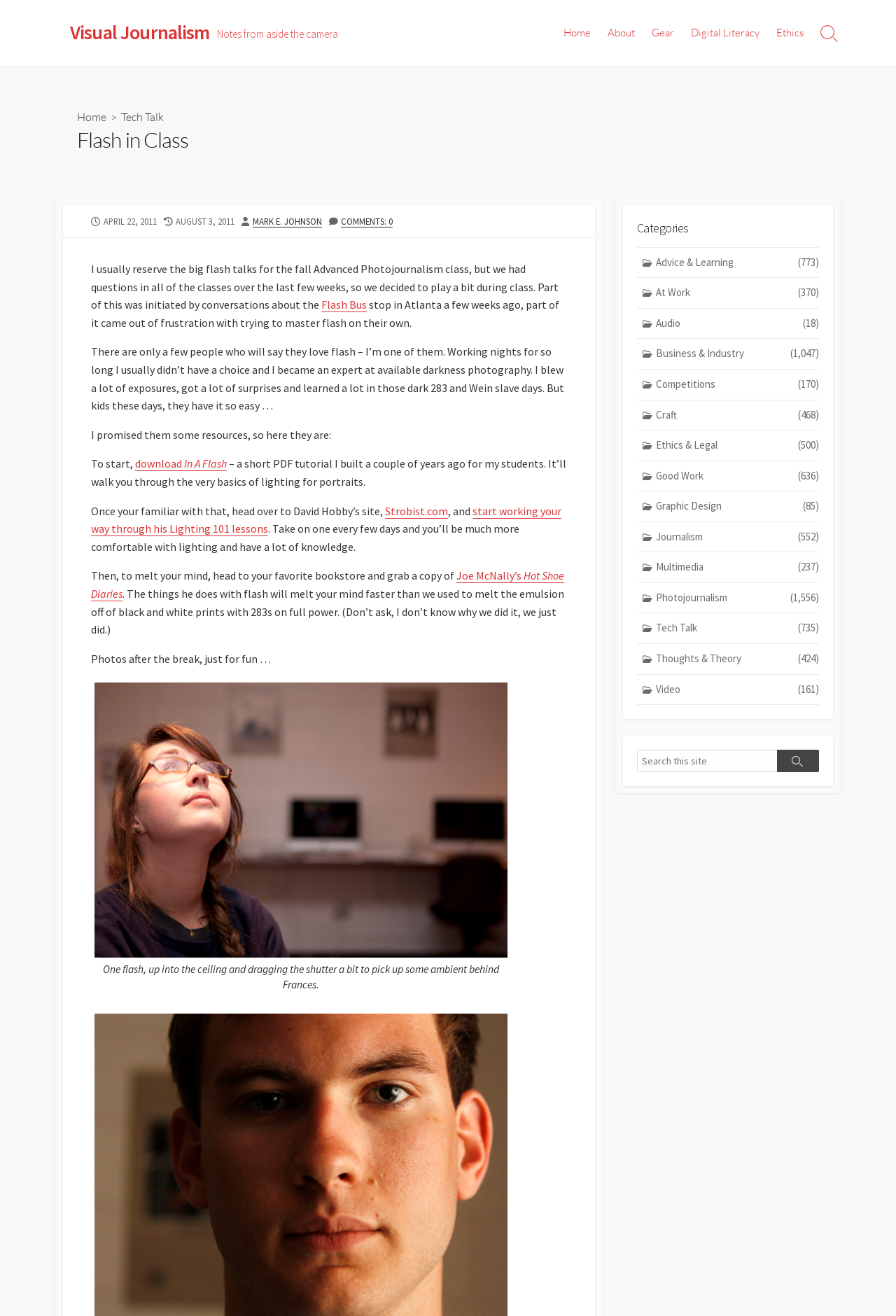Identify the bounding box coordinates of the area you need to click to perform the following instruction: "Visit the 'Strobist.com' website".

[0.43, 0.383, 0.5, 0.393]